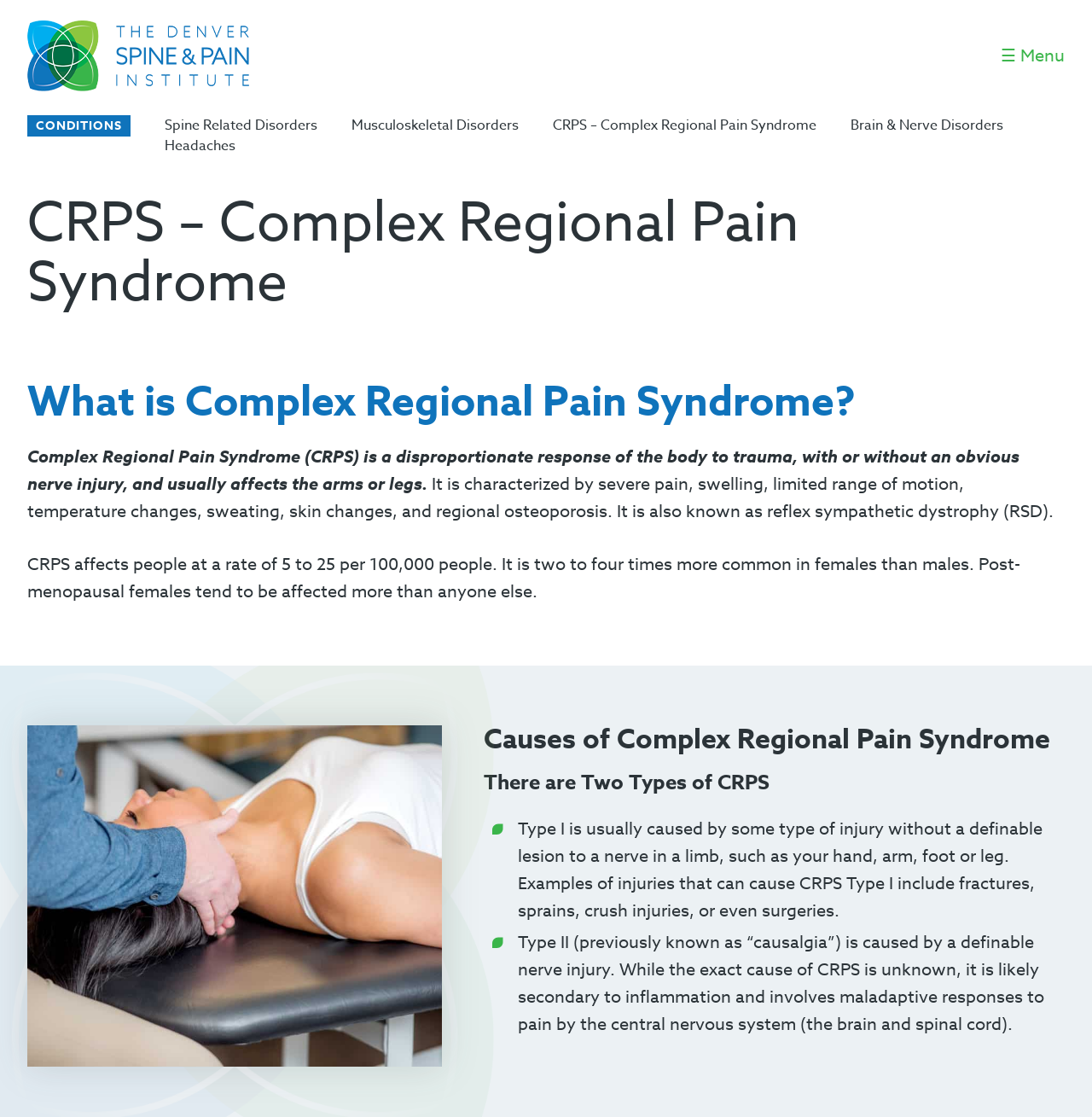Carefully examine the image and provide an in-depth answer to the question: What is the name of the condition also known as reflex sympathetic dystrophy?

The webpage mentions that Complex Regional Pain Syndrome (CRPS) is also known as reflex sympathetic dystrophy (RSD).